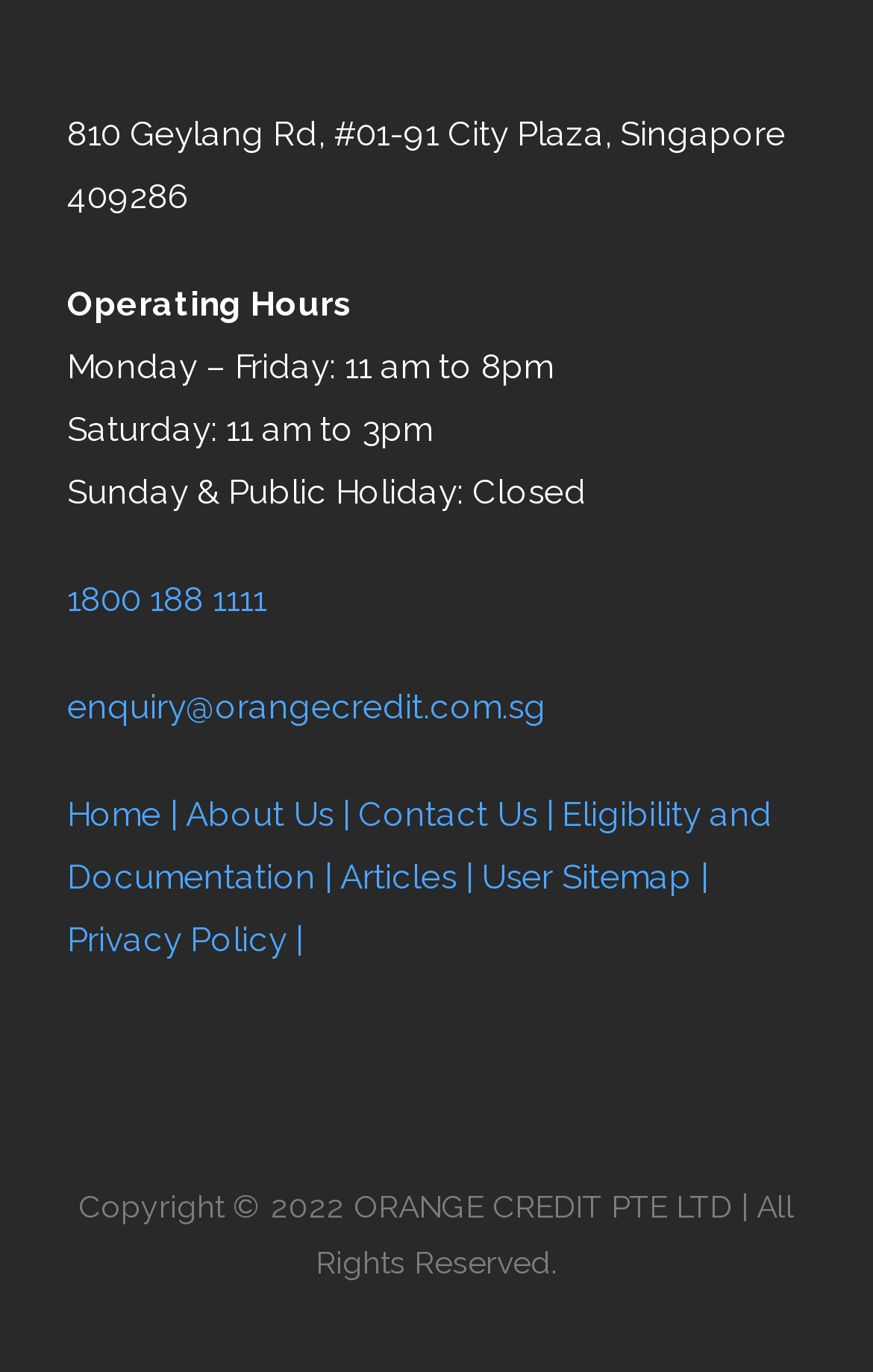Please mark the clickable region by giving the bounding box coordinates needed to complete this instruction: "View contact information".

[0.077, 0.423, 0.305, 0.452]